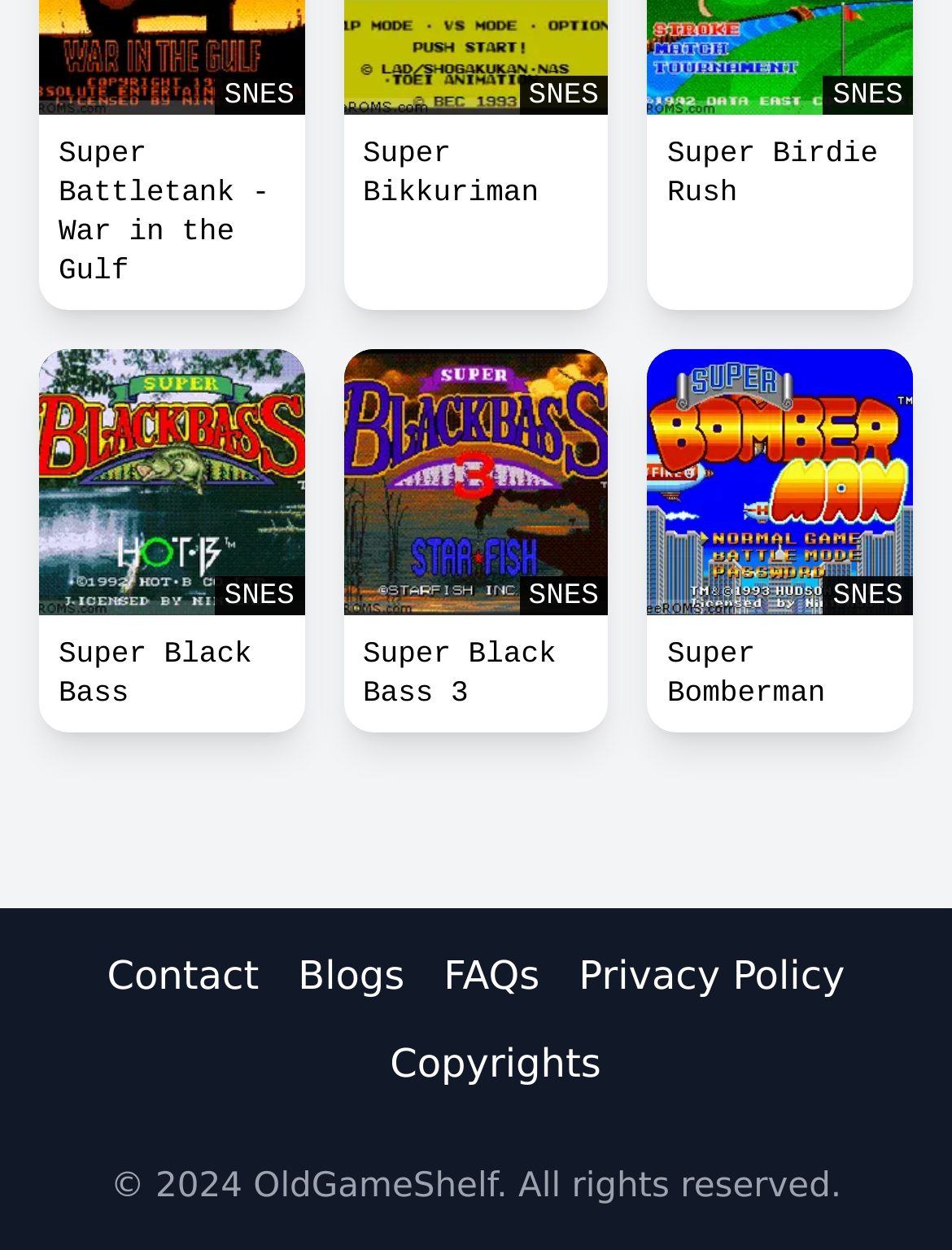Could you highlight the region that needs to be clicked to execute the instruction: "View Super Battletank - War in the Gulf"?

[0.041, 0.092, 0.32, 0.248]